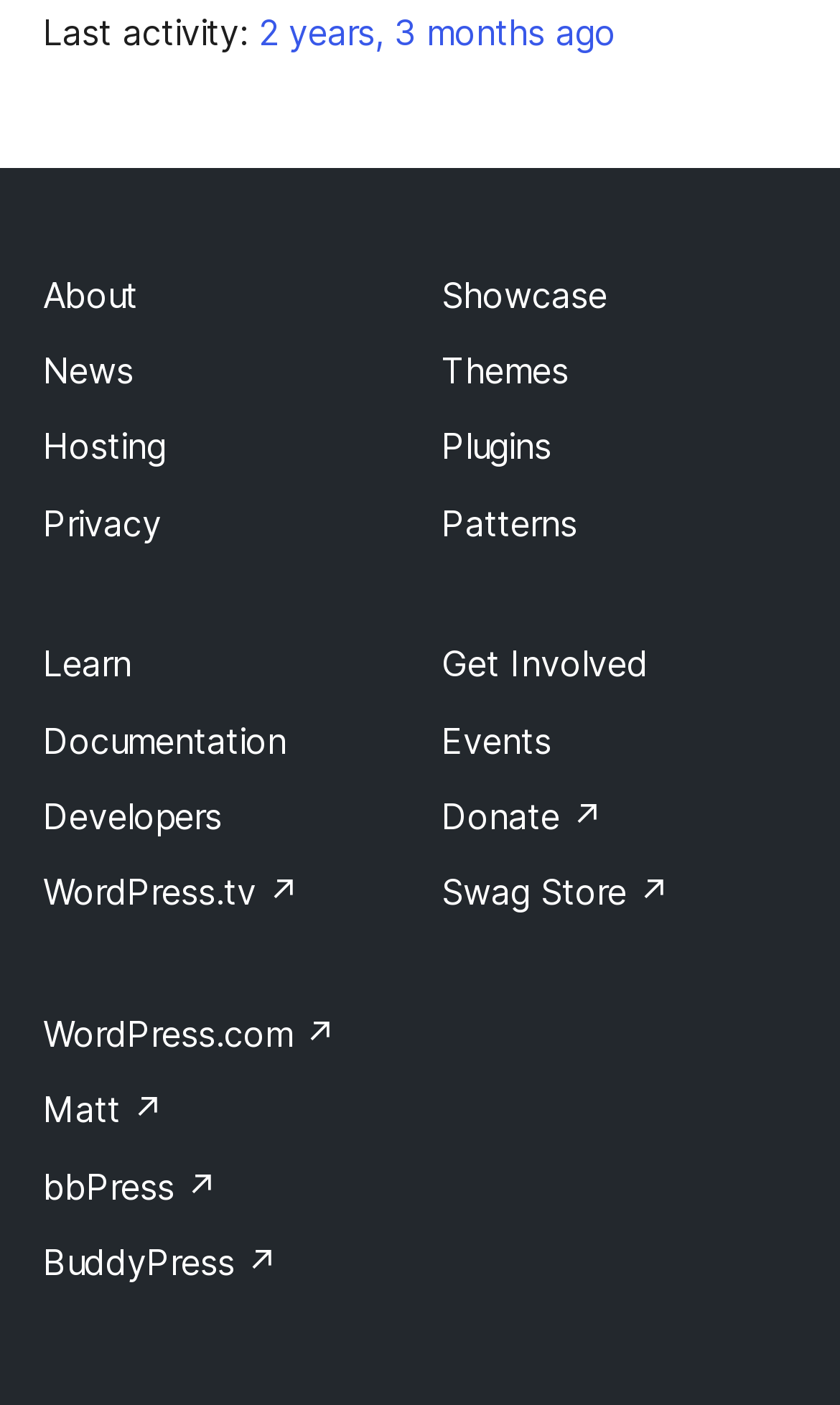Ascertain the bounding box coordinates for the UI element detailed here: "2 years, 3 months ago". The coordinates should be provided as [left, top, right, bottom] with each value being a float between 0 and 1.

[0.308, 0.002, 0.733, 0.042]